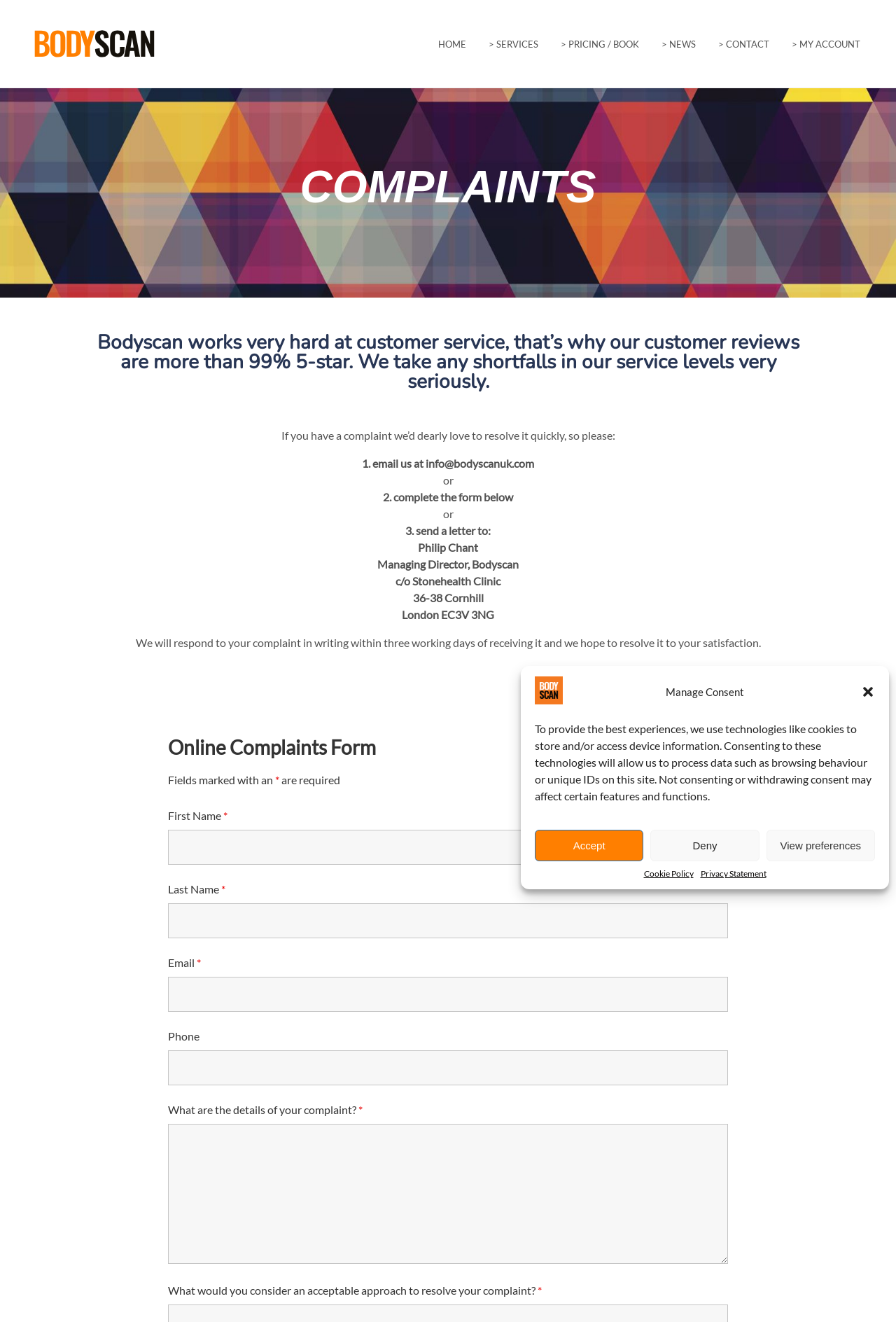What is the email address to contact for complaints?
Using the image as a reference, give an elaborate response to the question.

The email address to contact for complaints is 'info@bodyscanuk.com', which is mentioned in the text 'If you have a complaint we’d dearly love to resolve it quickly, so please: 1. email us at info@bodyscanuk.com...'.